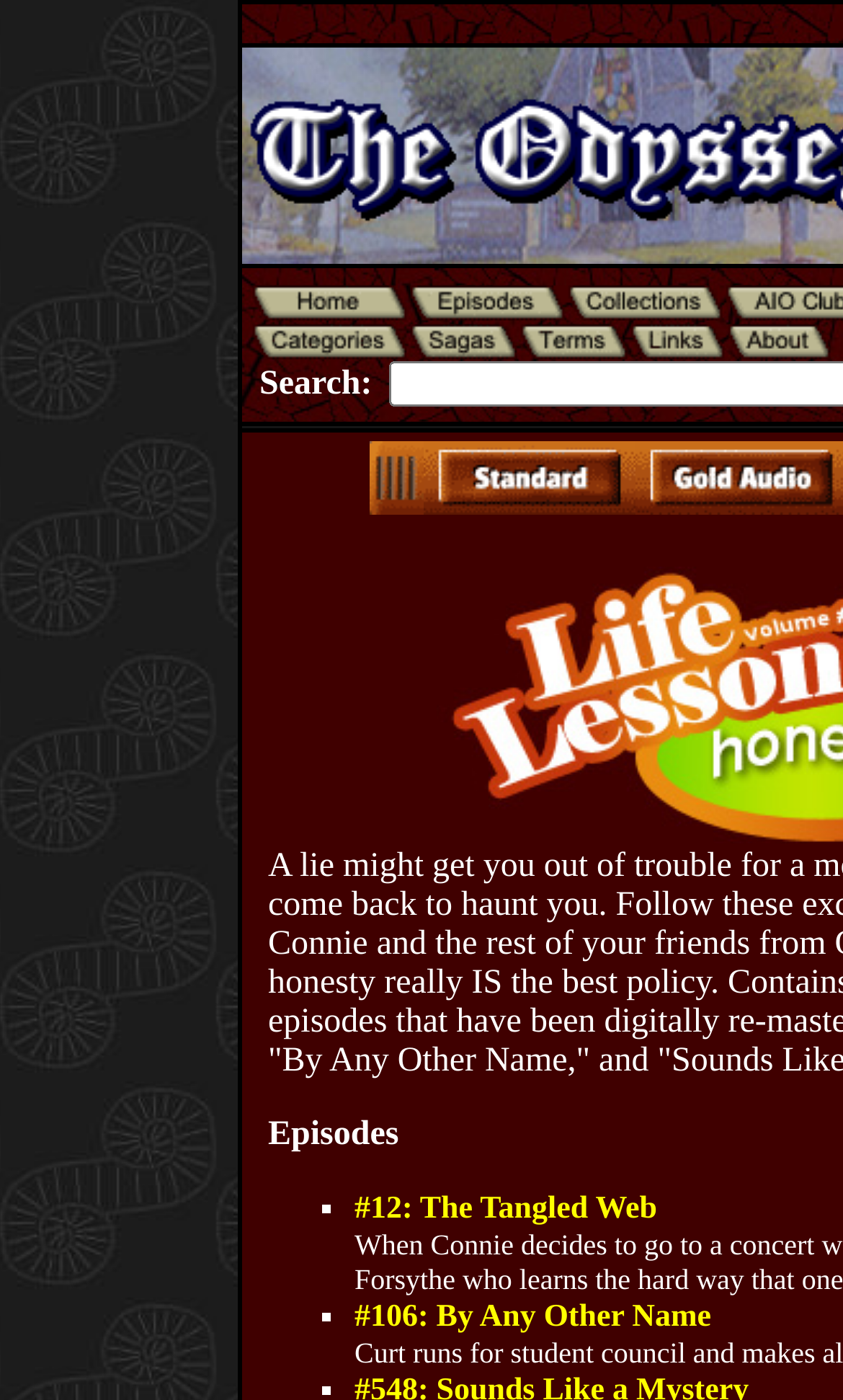Identify the bounding box for the UI element described as: "name="links2_b9"". The coordinates should be four float numbers between 0 and 1, i.e., [left, top, right, bottom].

[0.862, 0.237, 0.987, 0.263]